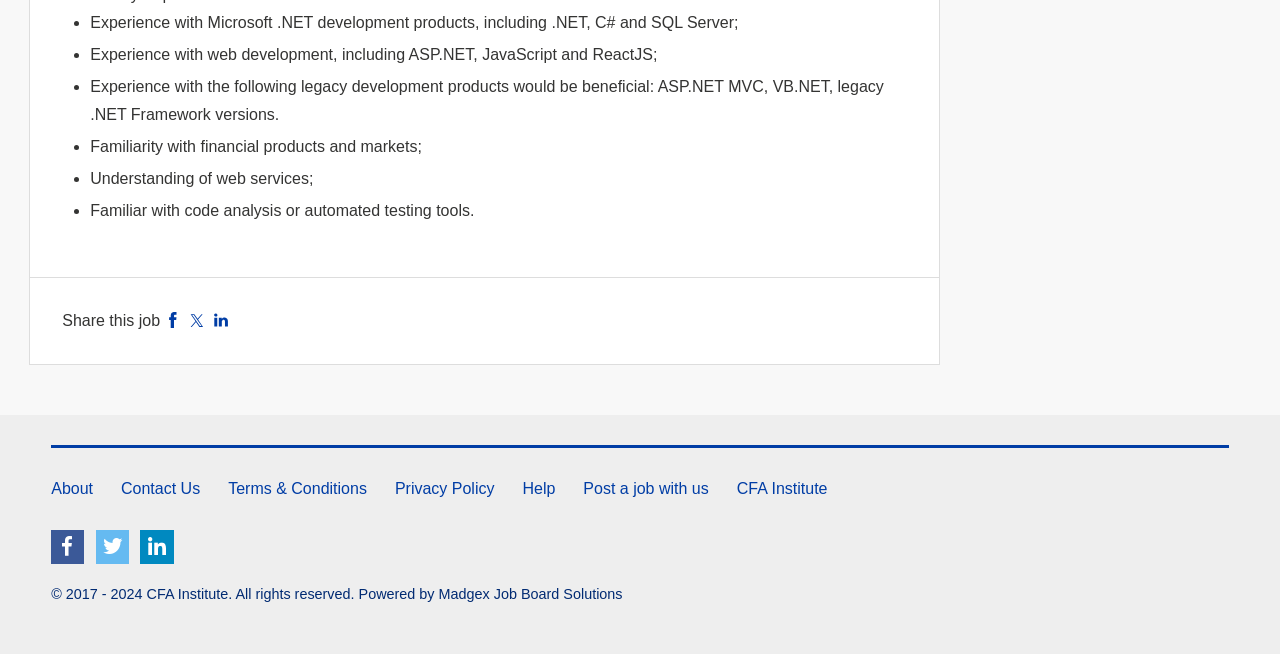How many social media links are available?
Refer to the image and provide a one-word or short phrase answer.

3